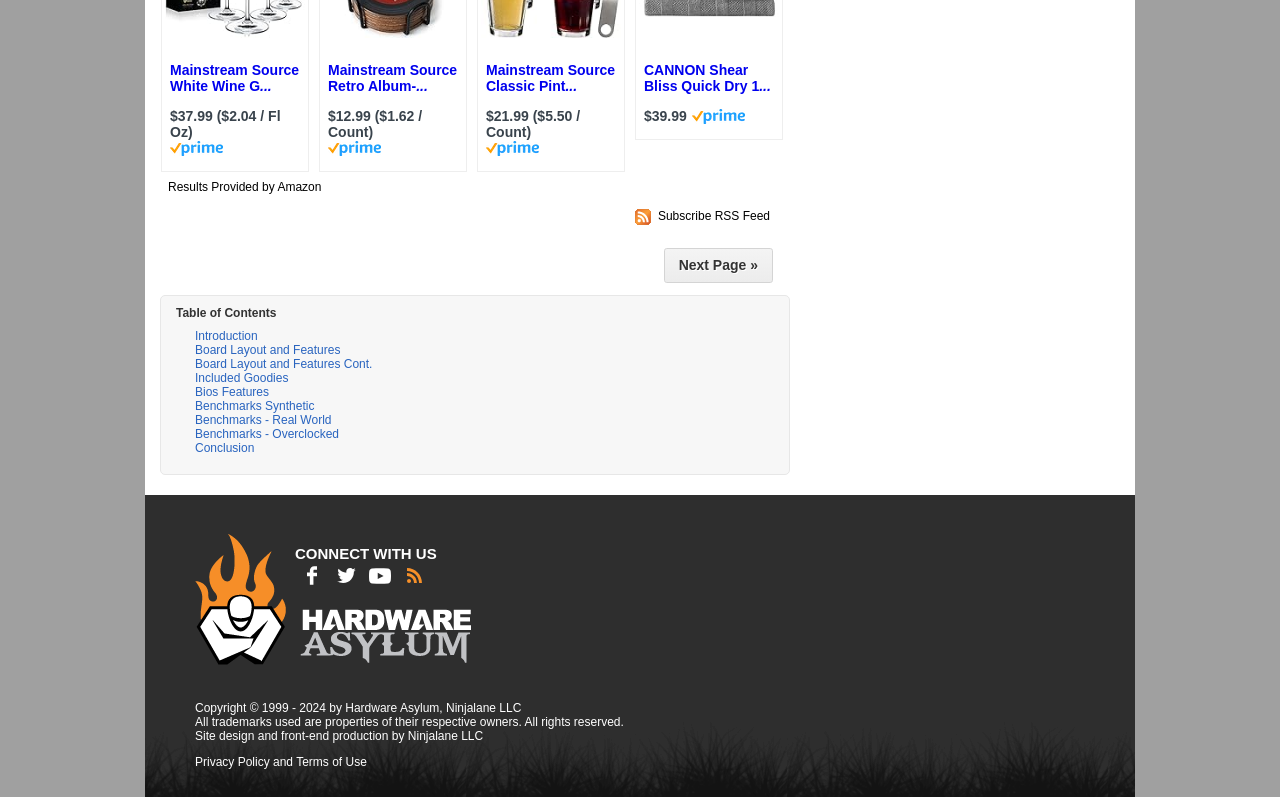Please provide the bounding box coordinates for the element that needs to be clicked to perform the following instruction: "View Mainstream Source White Wine product details". The coordinates should be given as four float numbers between 0 and 1, i.e., [left, top, right, bottom].

[0.133, 0.078, 0.234, 0.118]